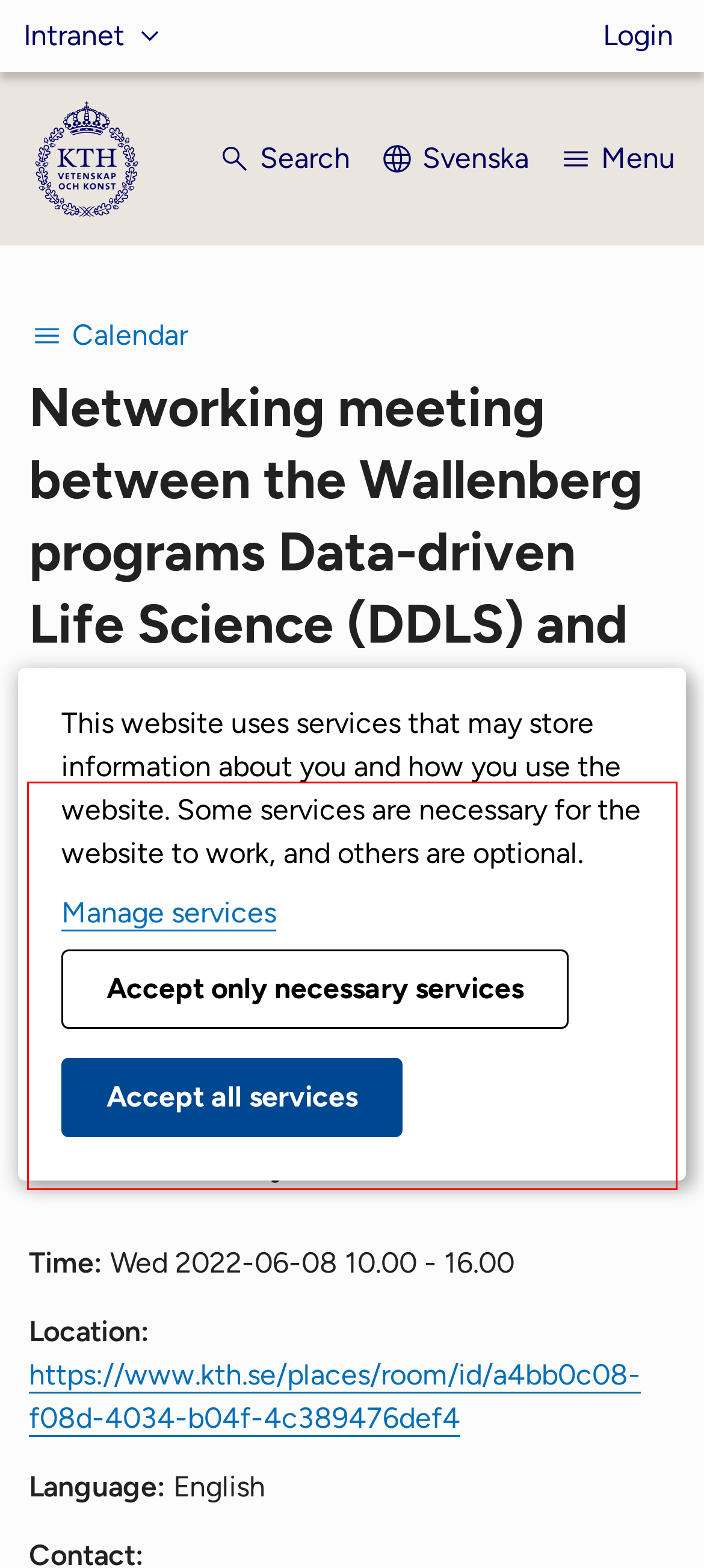Please perform OCR on the text content within the red bounding box that is highlighted in the provided webpage screenshot.

The purpose of the meeting is to explore opportunities for joint and multidisciplinary research ventures between researchers working within data-driven life science and researchers from the humanities and social sciences working on Artificial Intelligence and Autonomous Systems.